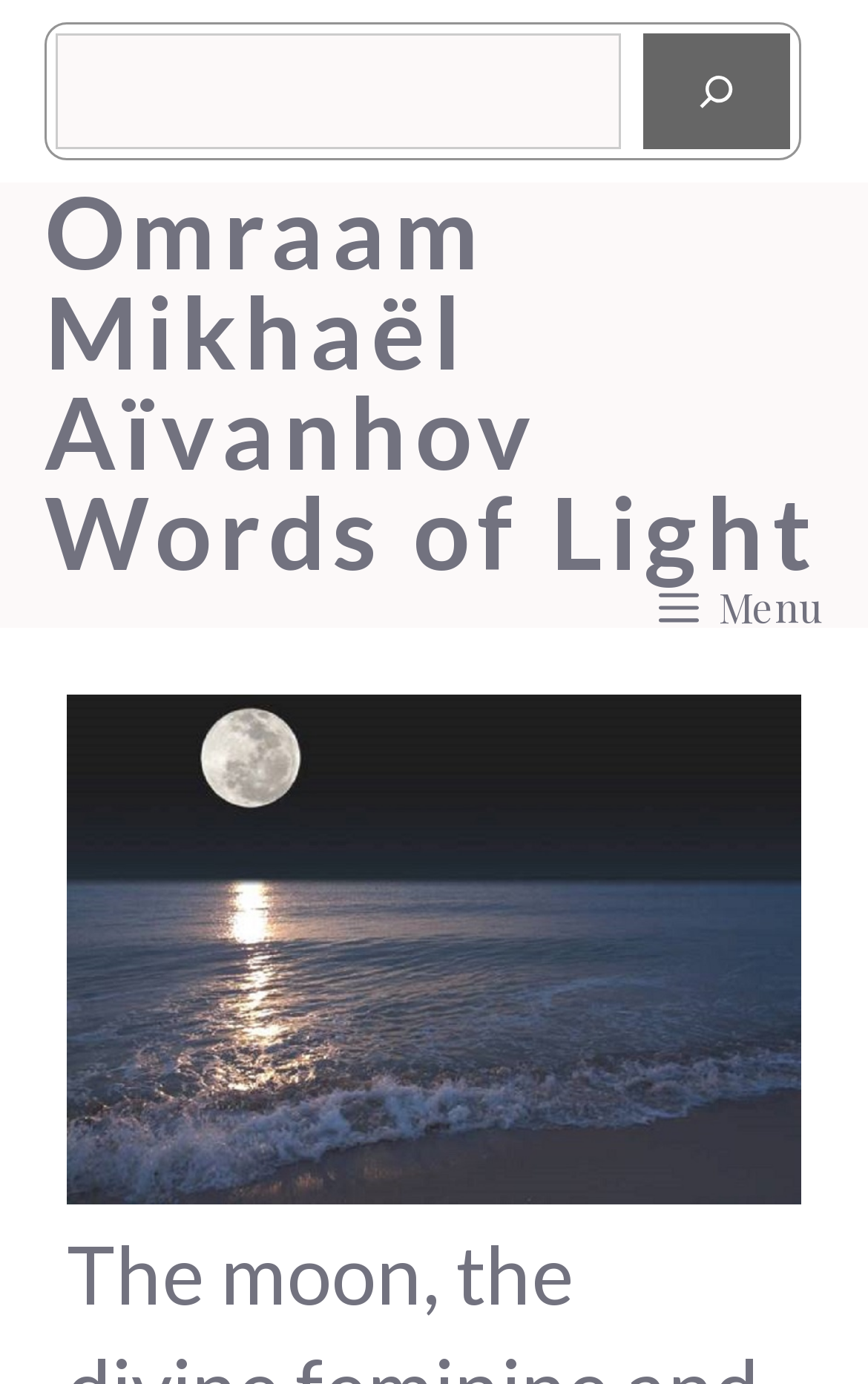Determine the bounding box coordinates of the UI element described below. Use the format (top-left x, top-left y, bottom-right x, bottom-right y) with floating point numbers between 0 and 1: aria-label="Search"

[0.741, 0.024, 0.91, 0.108]